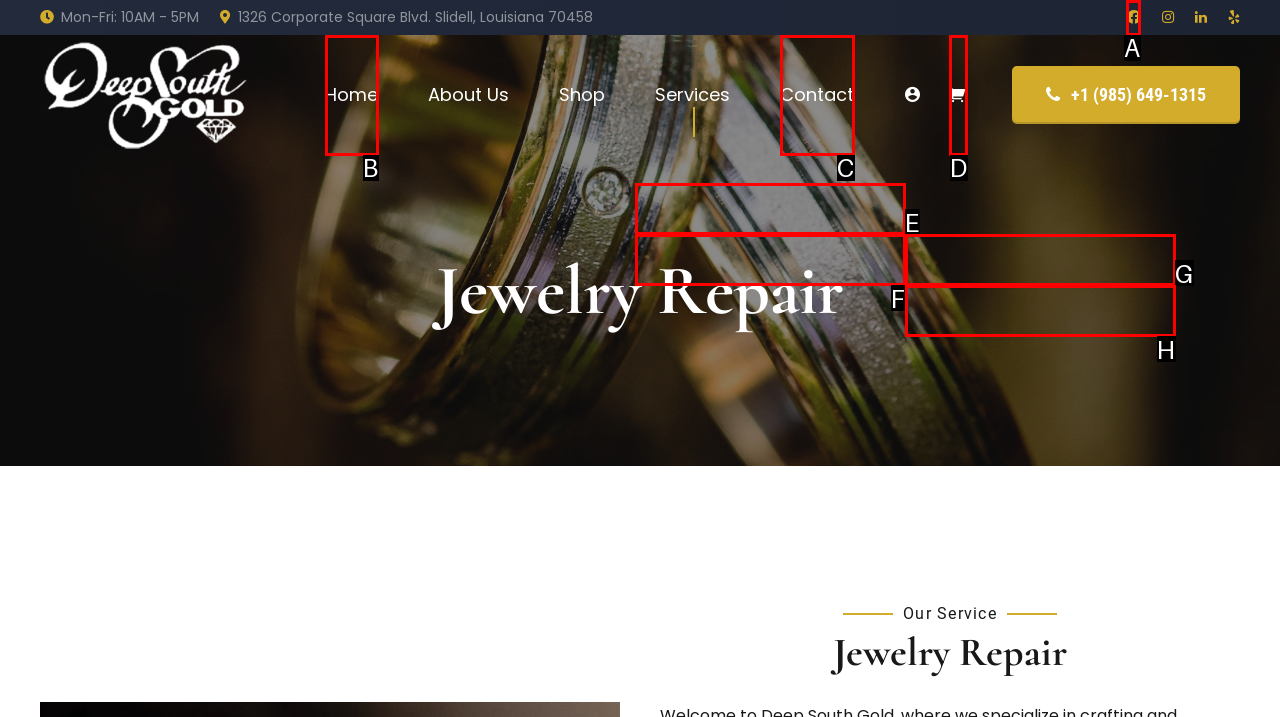Identify the letter of the correct UI element to fulfill the task: Click the Facebook link from the given options in the screenshot.

A